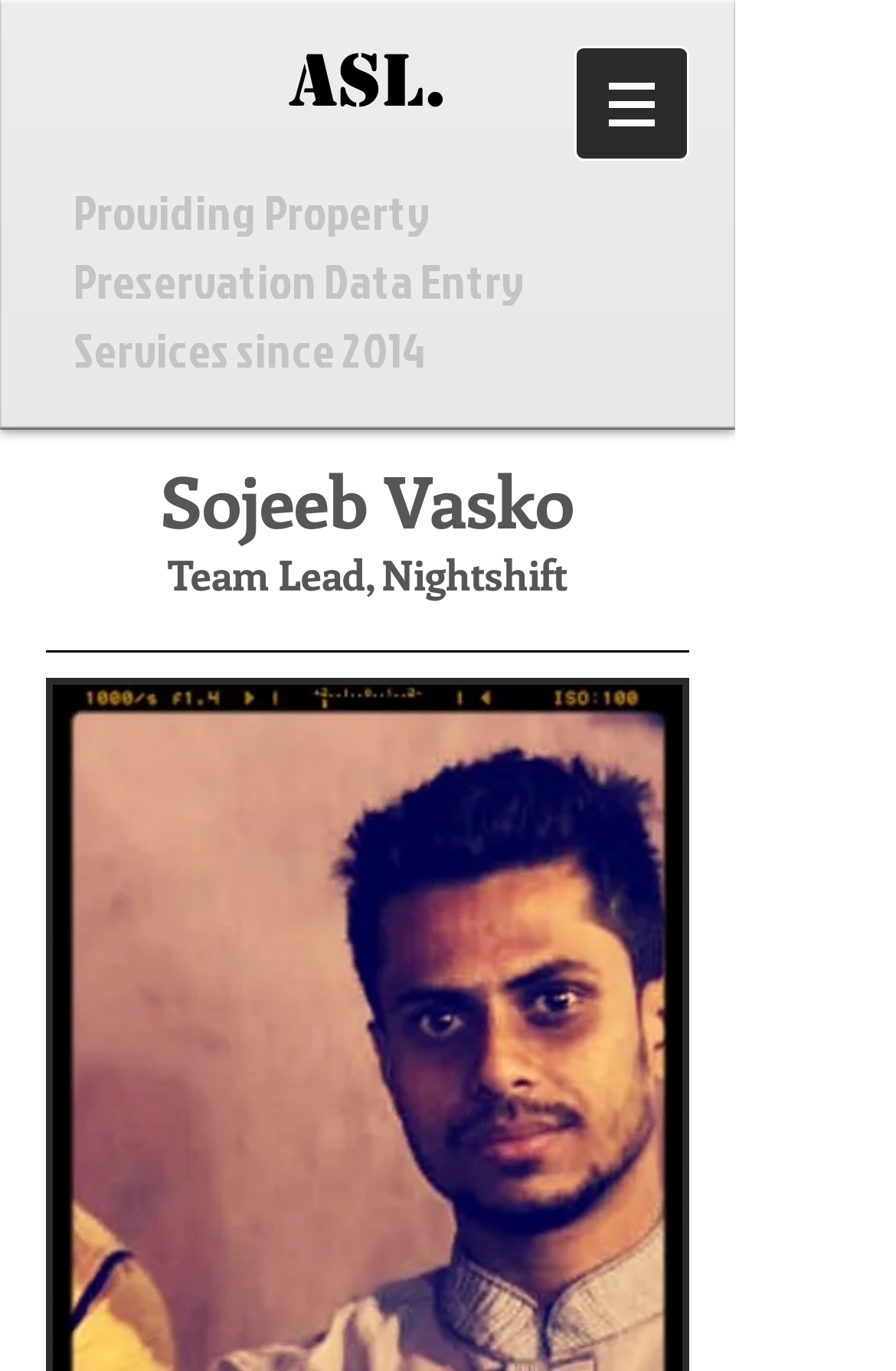Respond to the following query with just one word or a short phrase: 
What is the name of the person featured on the webpage?

Sojeeb Vasko